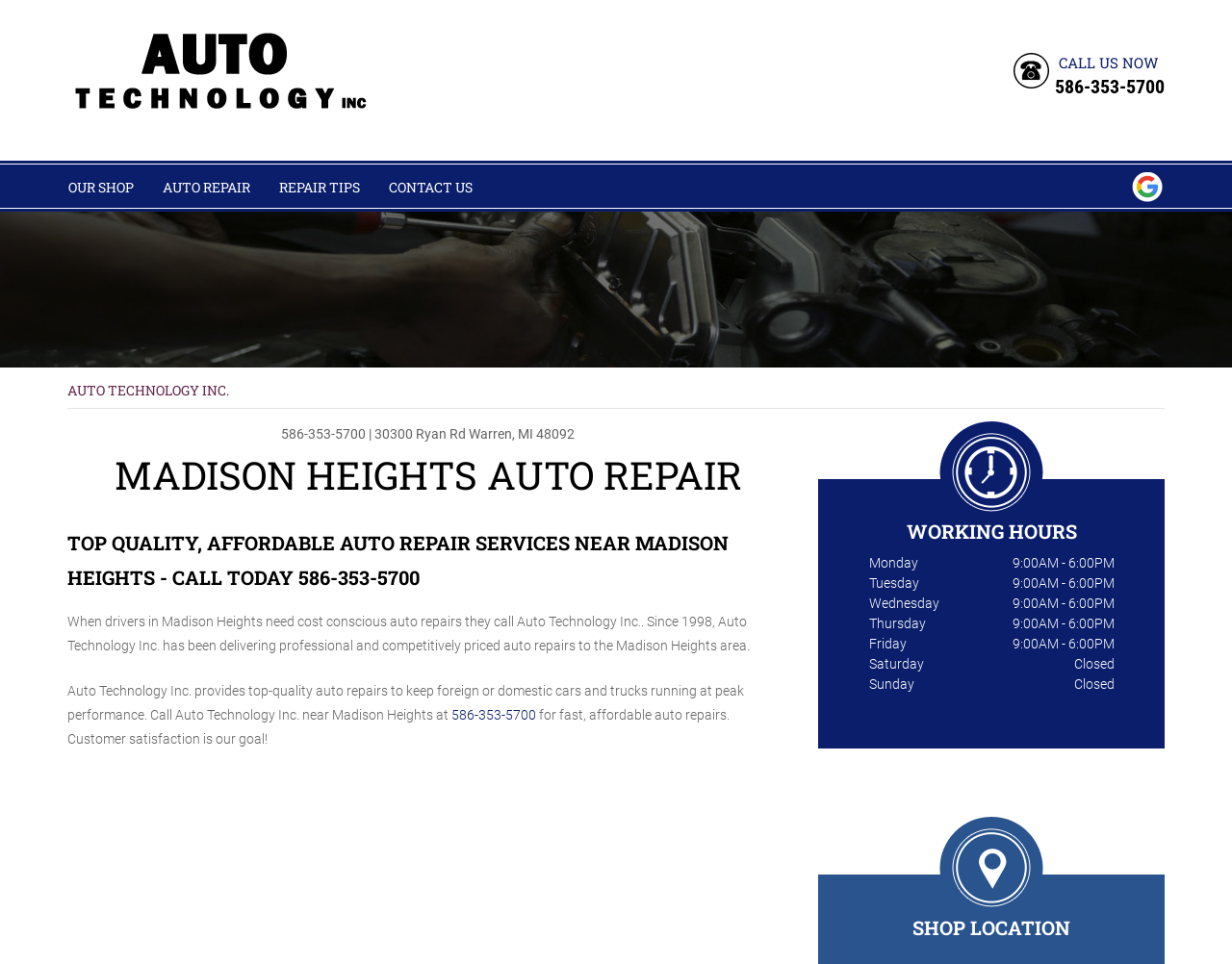Offer a detailed explanation of the webpage layout and contents.

The webpage is about Auto Technology Inc., an auto repair shop near Madison Heights. At the top left, there is a logo of Auto Technology Inc. with a link to the company's website. Next to the logo, there is a "CALL US NOW" button with a phone number "586-353-5700" that can be clicked to make a call.

Below the logo and the phone number, there are five navigation links: "OUR SHOP", "AUTO REPAIR", "REPAIR TIPS", "CONTACT US", and "Google +". The "Google +" link has an image of the Google + icon.

Further down, there is a heading "AUTO TECHNOLOGY INC." with a link to the company's website. Below the heading, there is an article section that provides information about the auto repair shop. The article starts with the shop's contact information, including phone number, address, and a link to the address.

The article then introduces the shop's services, stating that they provide top-quality, affordable auto repair services near Madison Heights. The shop has been in business since 1998 and offers professional and competitively priced auto repairs. The article also mentions that the shop provides auto repairs for foreign and domestic cars and trucks to keep them running at peak performance.

On the right side of the article, there is a section that displays the shop's working hours, including Monday to Friday from 9:00 AM to 6:00 PM, and Saturday and Sunday hours. Below the working hours, there is a section that displays the shop's location.

Overall, the webpage provides information about Auto Technology Inc., an auto repair shop near Madison Heights, including its services, contact information, working hours, and location.